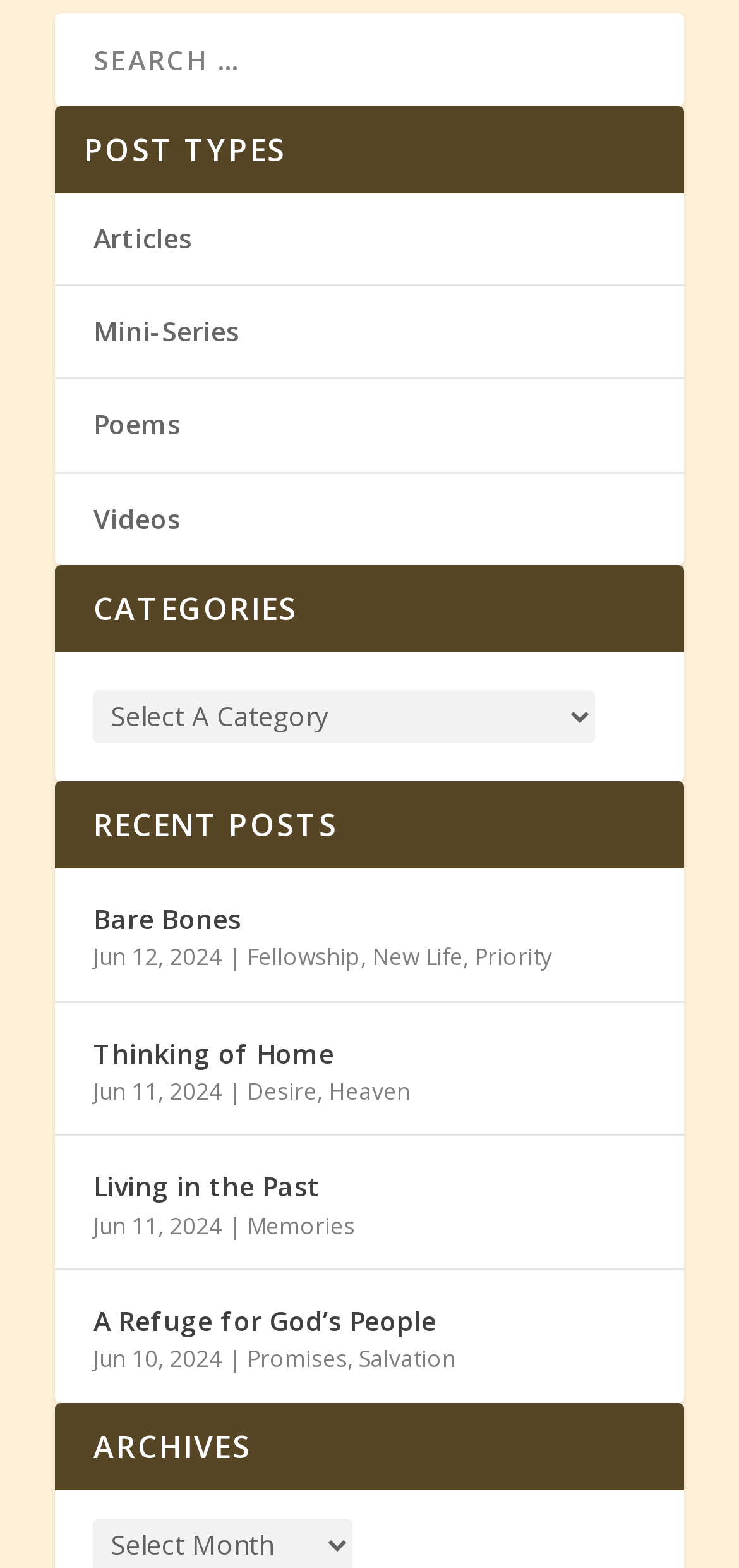Locate the bounding box coordinates of the area to click to fulfill this instruction: "go to Articles". The bounding box should be presented as four float numbers between 0 and 1, in the order [left, top, right, bottom].

[0.126, 0.14, 0.26, 0.163]